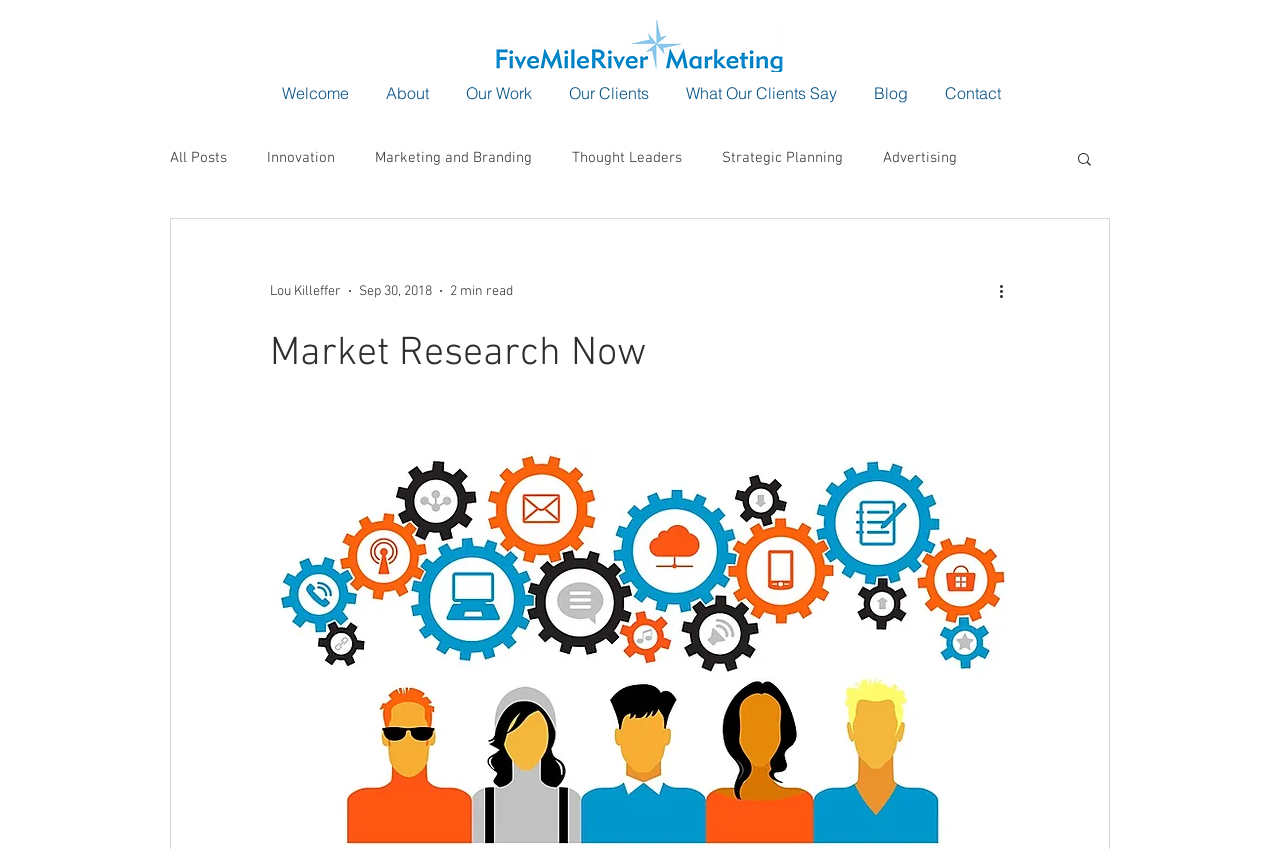Please indicate the bounding box coordinates for the clickable area to complete the following task: "go to welcome page". The coordinates should be specified as four float numbers between 0 and 1, i.e., [left, top, right, bottom].

[0.205, 0.093, 0.287, 0.127]